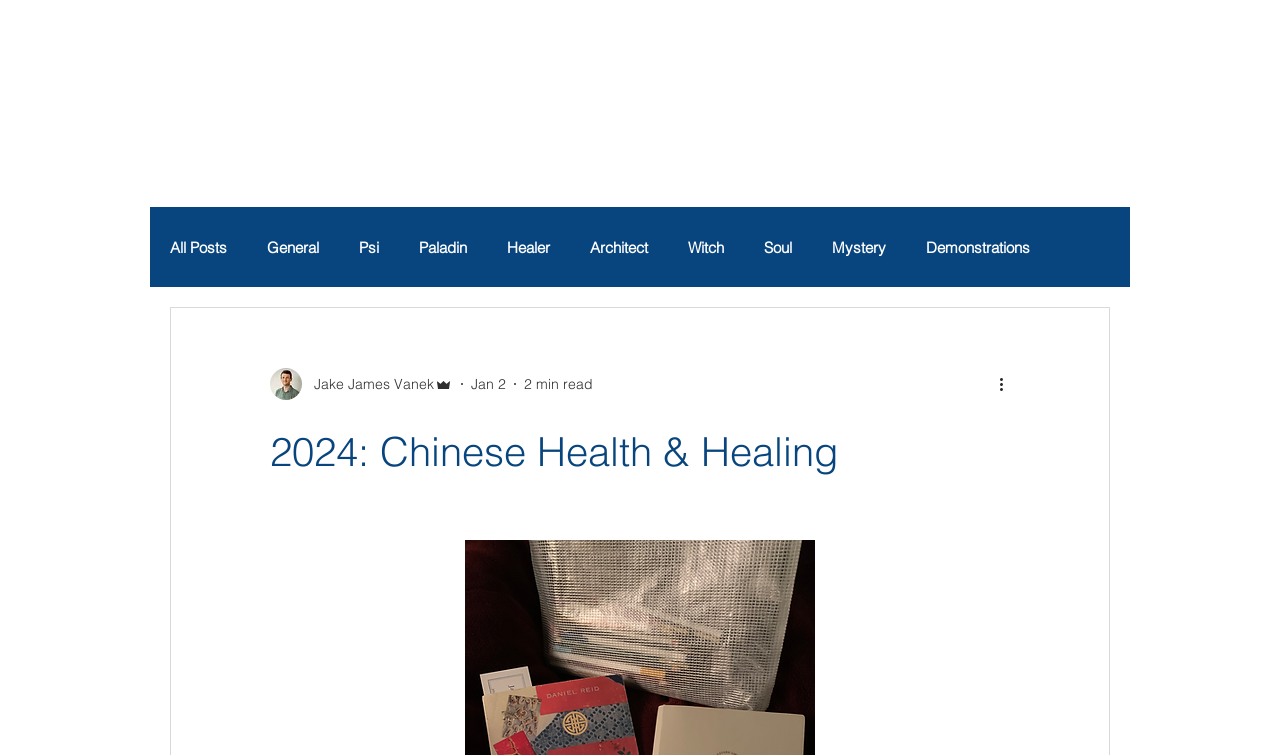Can you extract the headline from the webpage for me?

Jake J. Vanek